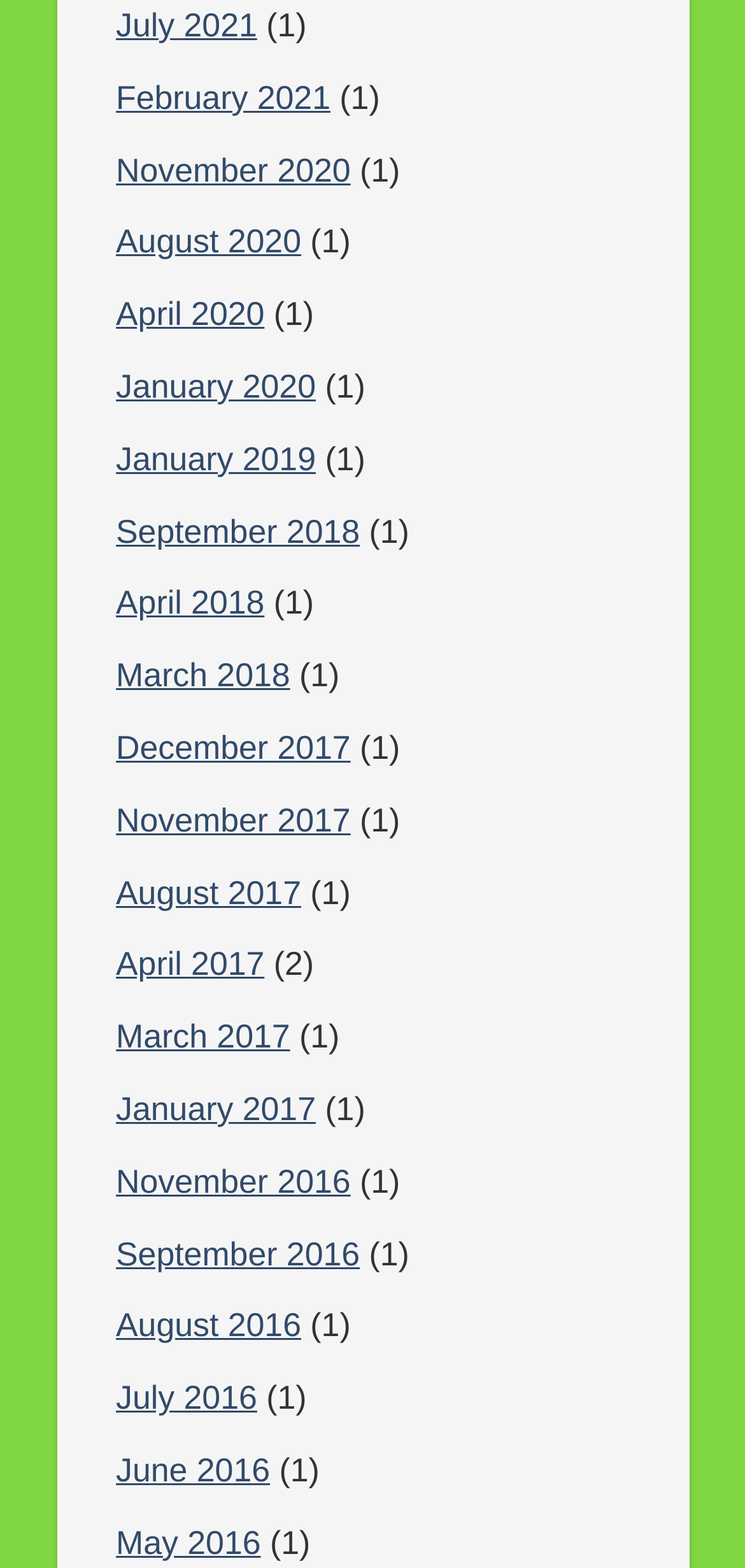Pinpoint the bounding box coordinates of the area that must be clicked to complete this instruction: "browse August 2016".

[0.156, 0.833, 0.404, 0.857]